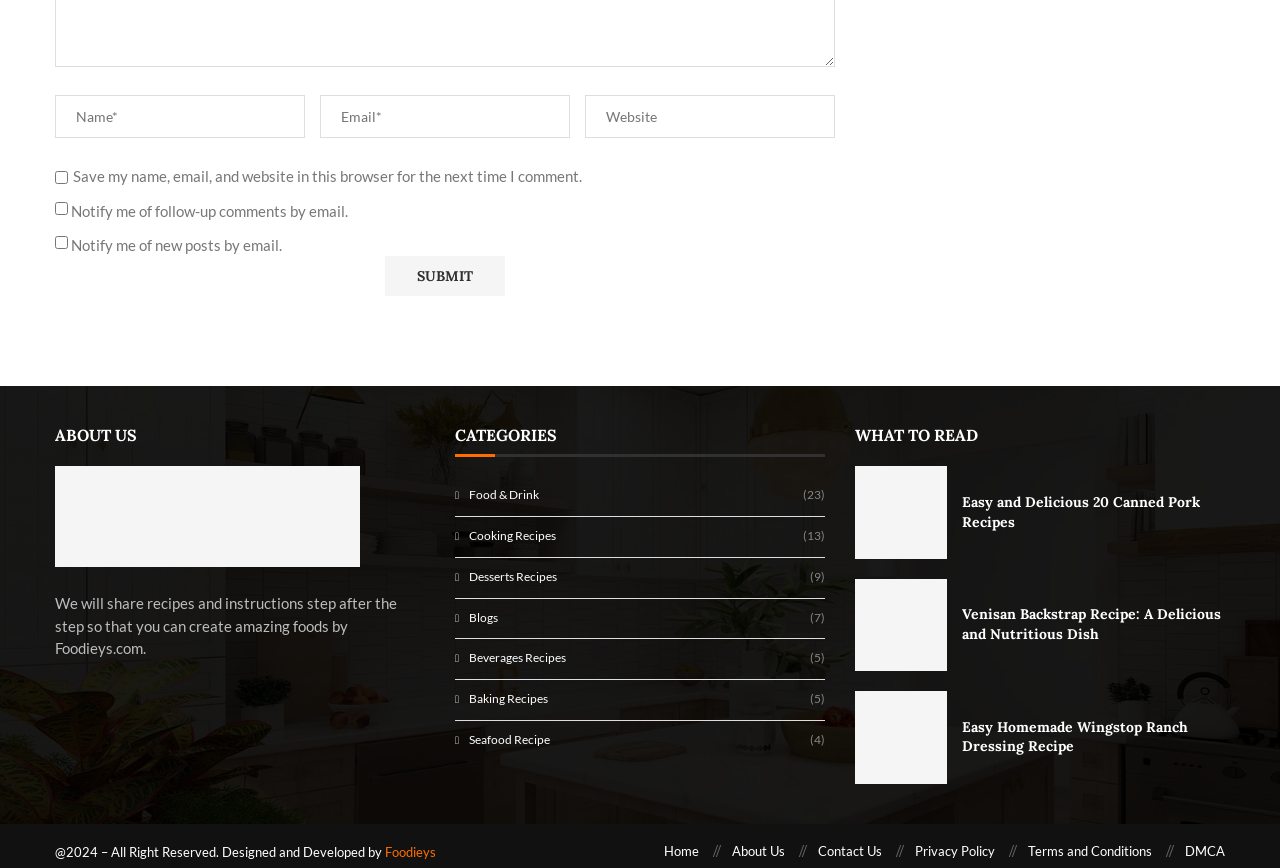Provide the bounding box coordinates of the UI element this sentence describes: "Food & Drink (23)".

[0.355, 0.561, 0.645, 0.581]